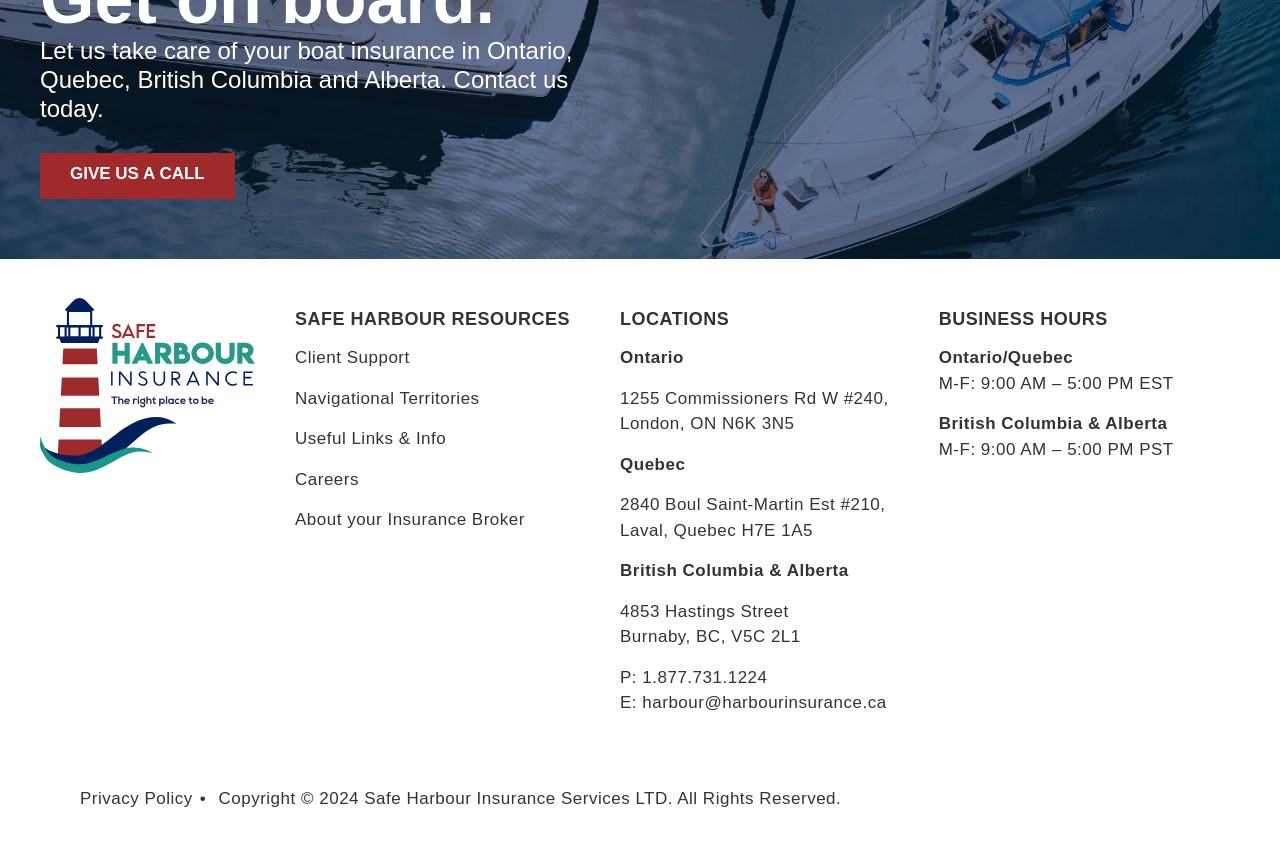What is the phone number to contact the company?
Based on the image, answer the question in a detailed manner.

The phone number to contact the company can be found in the locations section of the page, under the 'P:' label.